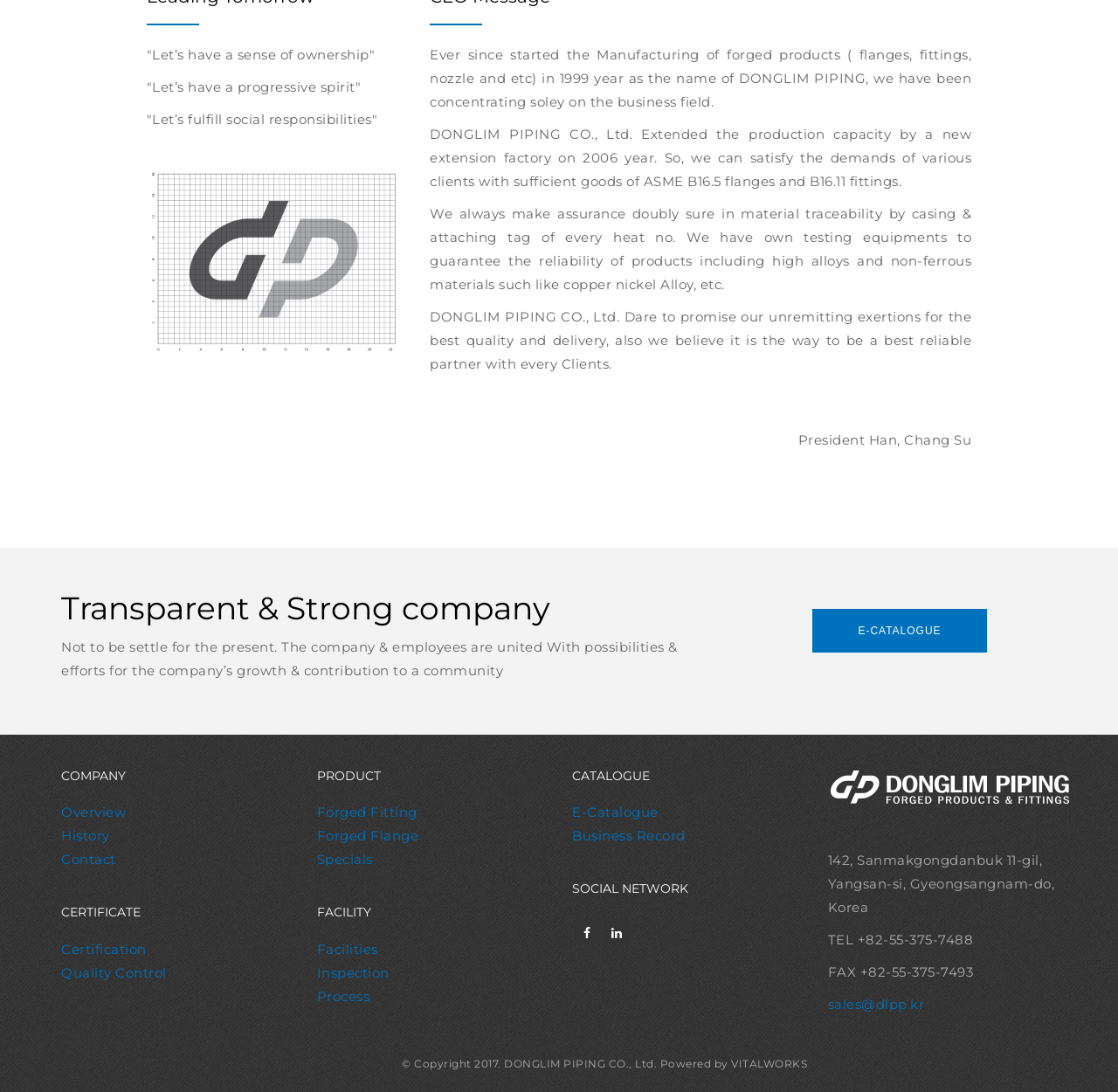What is the company's name?
Refer to the image and provide a one-word or short phrase answer.

DONGLIM PIPING CO., Ltd.